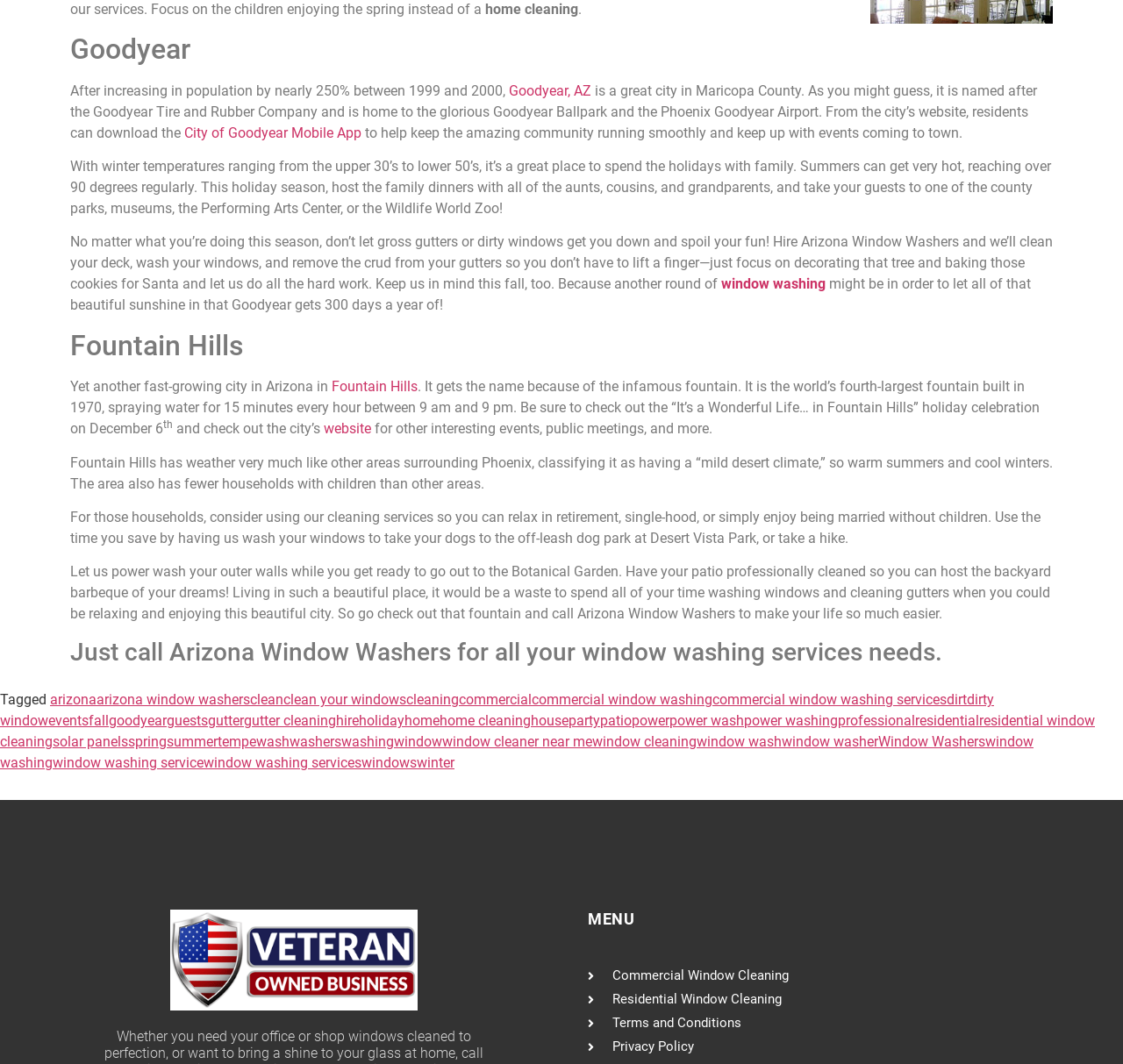Determine the bounding box coordinates of the target area to click to execute the following instruction: "Learn more about Goodyear, AZ."

[0.453, 0.077, 0.527, 0.093]